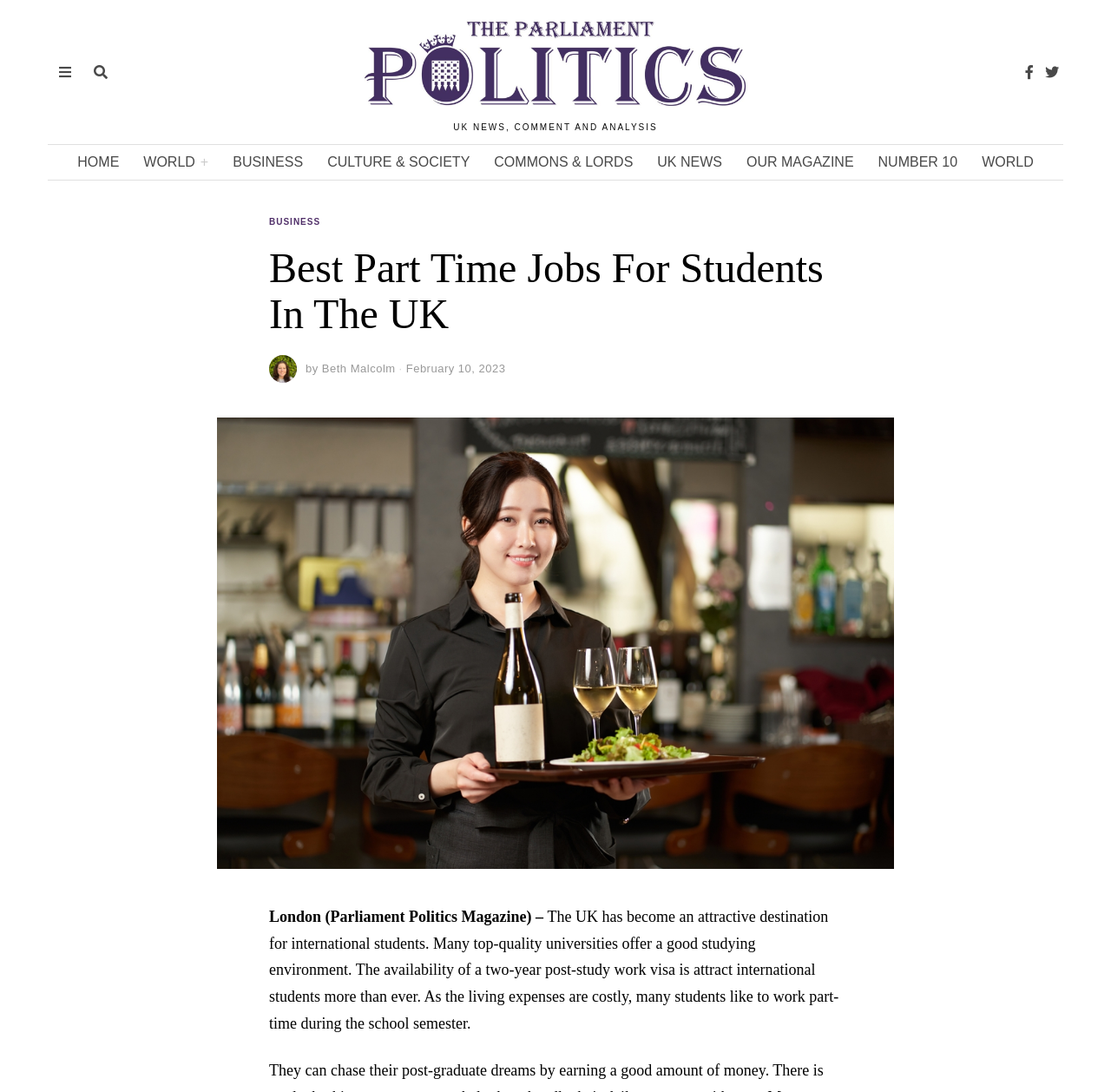Extract the top-level heading from the webpage and provide its text.

Best Part Time Jobs For Students In The UK